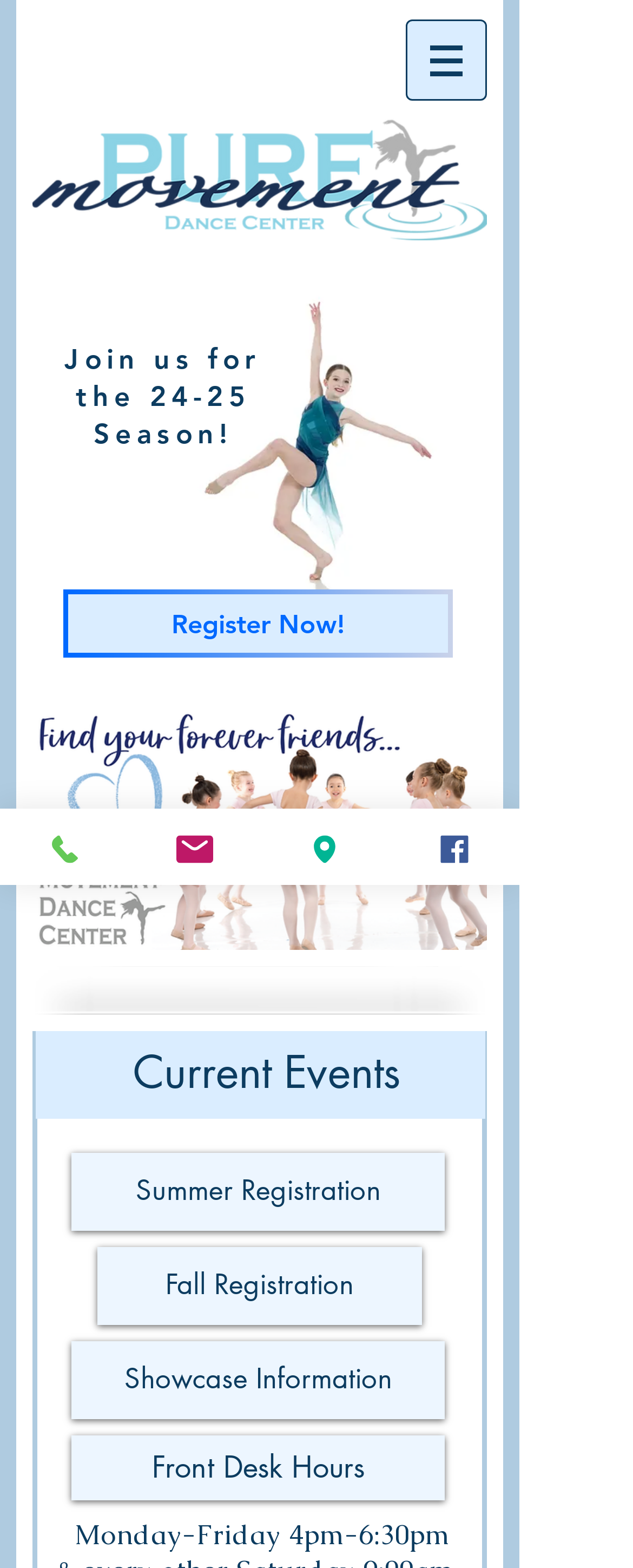Using the provided element description "Front Desk Hours", determine the bounding box coordinates of the UI element.

[0.113, 0.915, 0.703, 0.957]